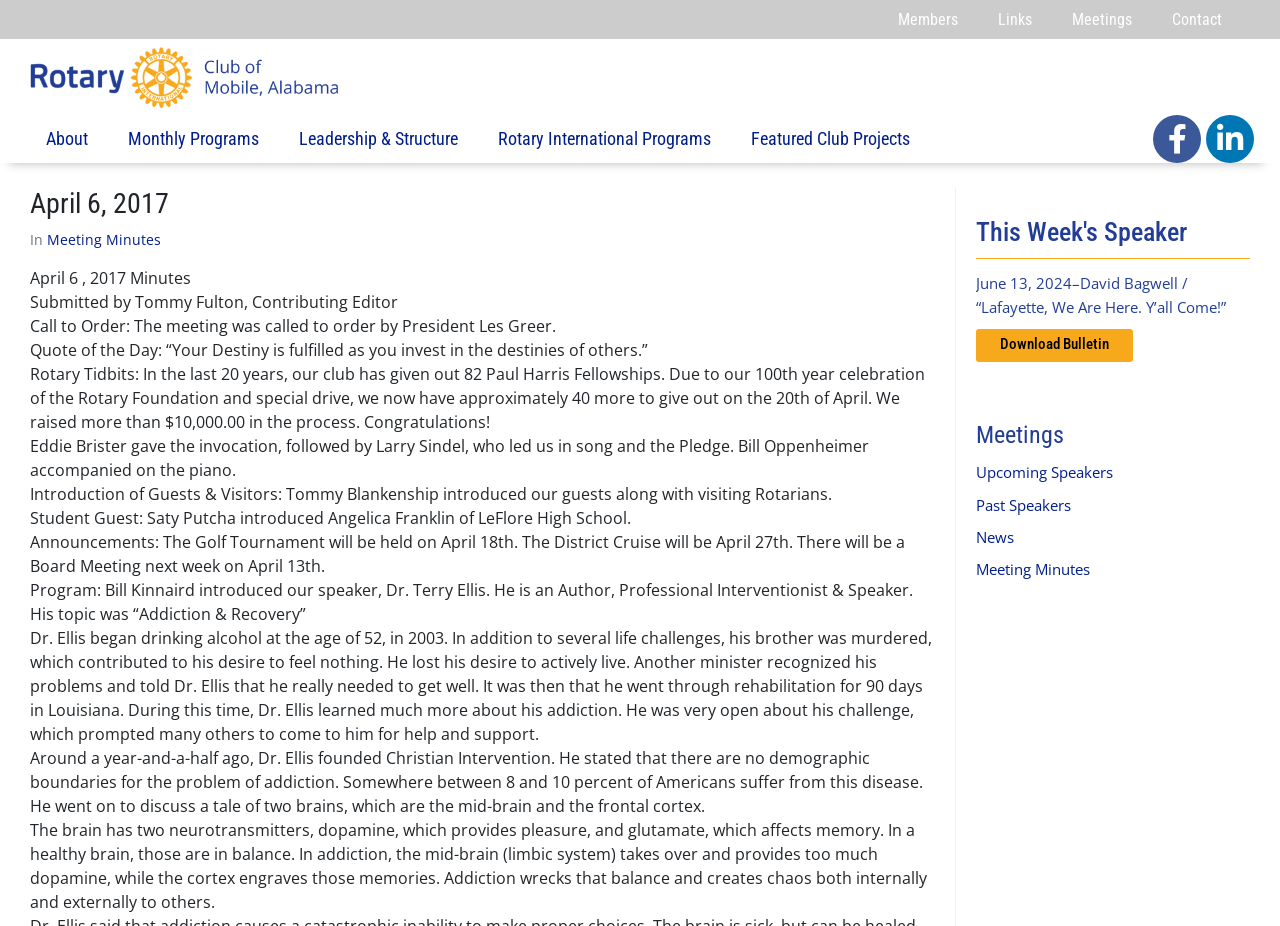What is the name of the speaker?
Please provide a detailed and comprehensive answer to the question.

The name of the speaker can be found in the text 'Program: Bill Kinnaird introduced our speaker, Dr. Terry Ellis. He is an Author, Professional Interventionist & Speaker.'.